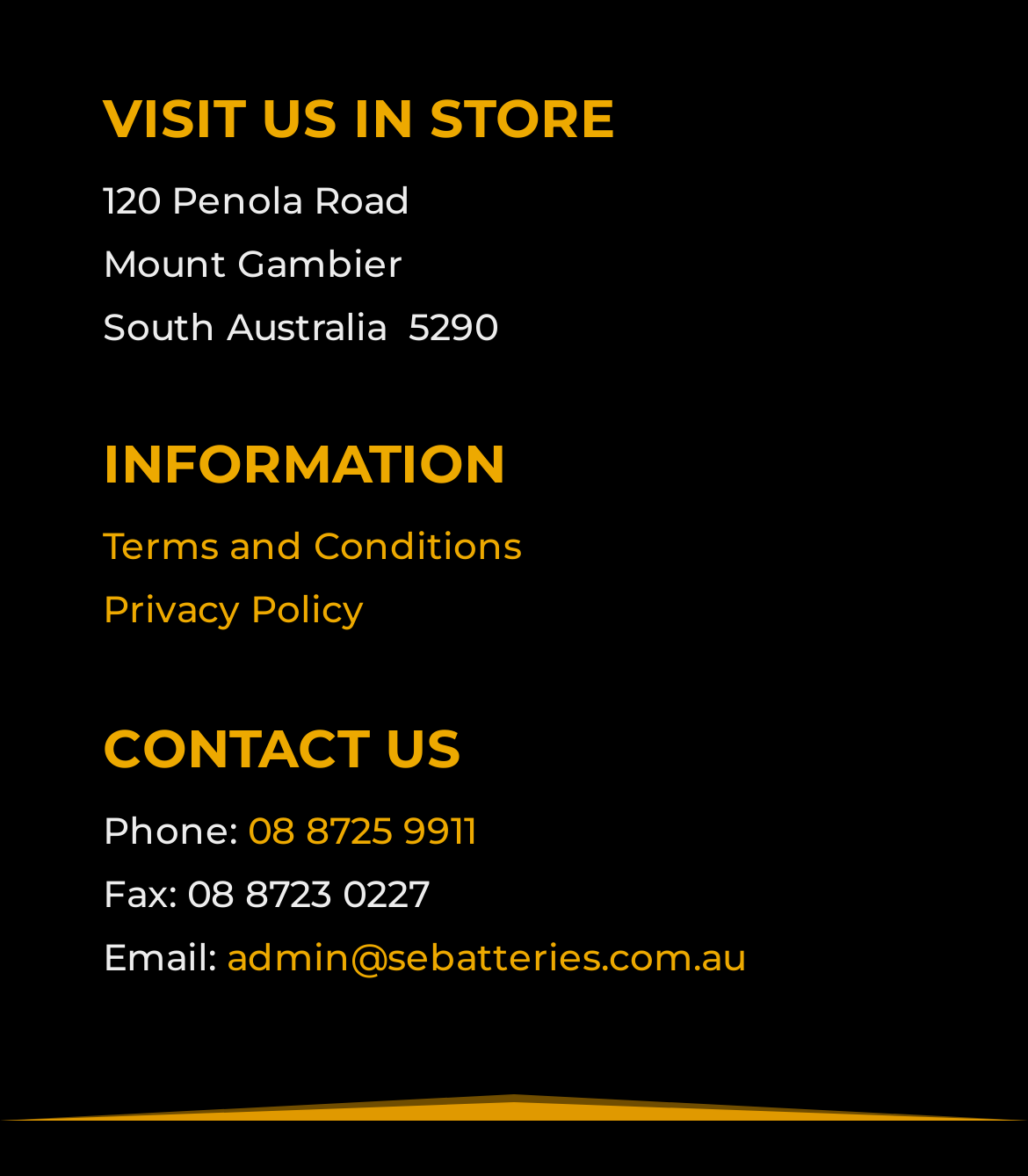Identify the bounding box for the UI element described as: "Terms and Conditions". Ensure the coordinates are four float numbers between 0 and 1, formatted as [left, top, right, bottom].

[0.1, 0.445, 0.508, 0.486]